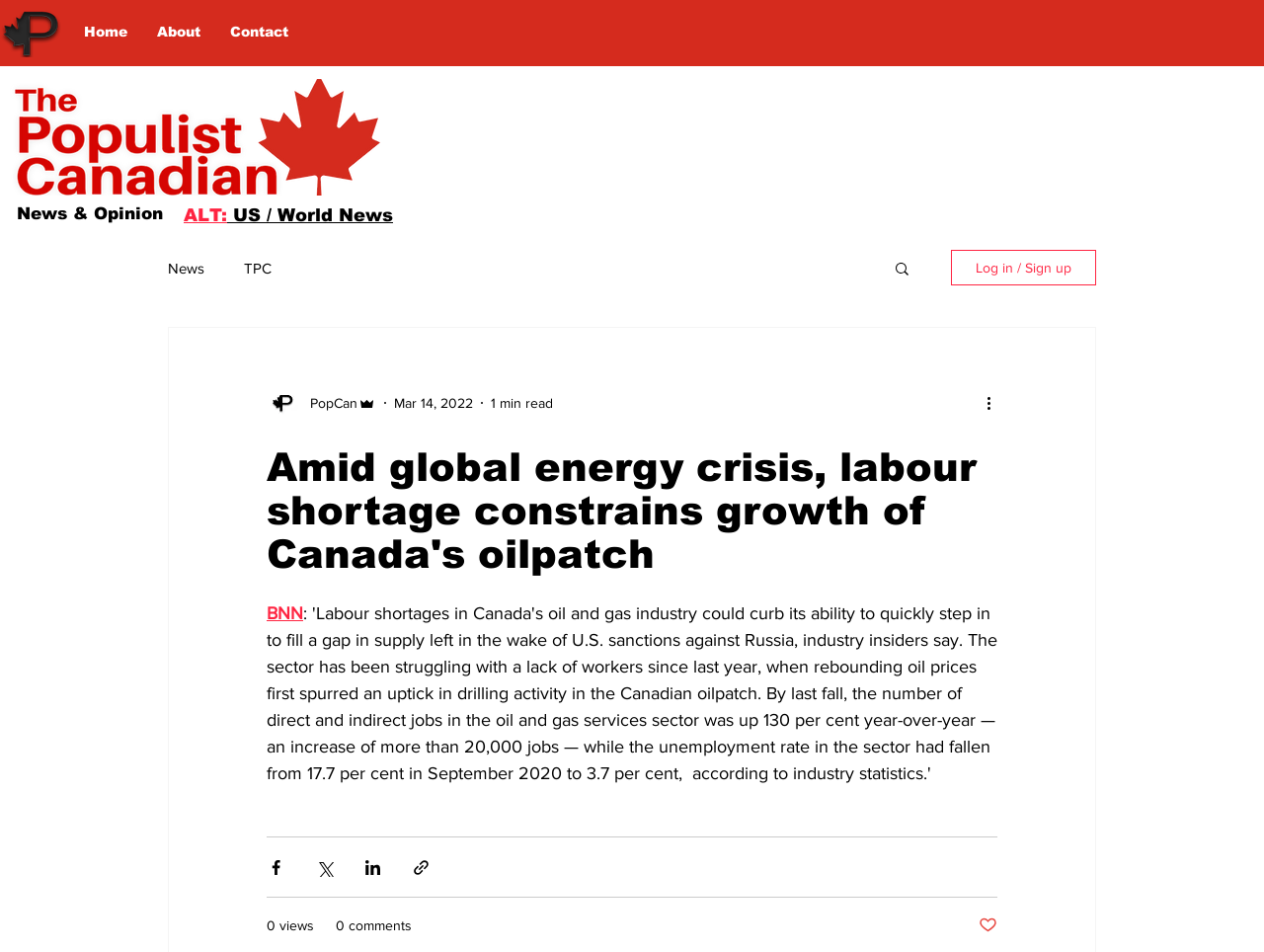Give an in-depth explanation of the webpage layout and content.

This webpage appears to be a news article page, with a focus on energy and labor issues in Canada. At the top left corner, there is a small image of a Canadian flag, and next to it, a navigation menu with links to "Home", "About", and "Contact". 

Below the navigation menu, there is a large image taking up most of the width of the page, with a heading "News & Opinion" above it. To the right of the image, there is a section with a heading "ALT: US / World News" and a link to the same title. 

Further down the page, there is a navigation menu for a blog, with links to "News" and "TPC". Next to the blog navigation, there is a search button with a magnifying glass icon. 

On the right side of the page, there is a section with a button to "Log in / Sign up" and a writer's picture. Below the writer's picture, there is information about the article, including the author "PopCan", the date "Mar 14, 2022", and the reading time "1 min read". 

The main article content is below this section, with a heading "Amid global energy crisis, labour shortage constrains growth of Canada's oilpatch". The article text is followed by a section with links to share the article on social media platforms, including Facebook, Twitter, and LinkedIn. There are also buttons to view the article's metrics, such as the number of views and comments.